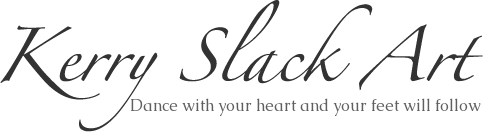Using the information in the image, could you please answer the following question in detail:
What is the overall design of the logo reflecting?

The caption states that the overall design of the logo reflects a sense of inspiration and beauty, inviting viewers to explore the world of Kerry Slack's artistic offerings, which implies that the design is meant to evoke feelings of inspiration and beauty in the viewer.